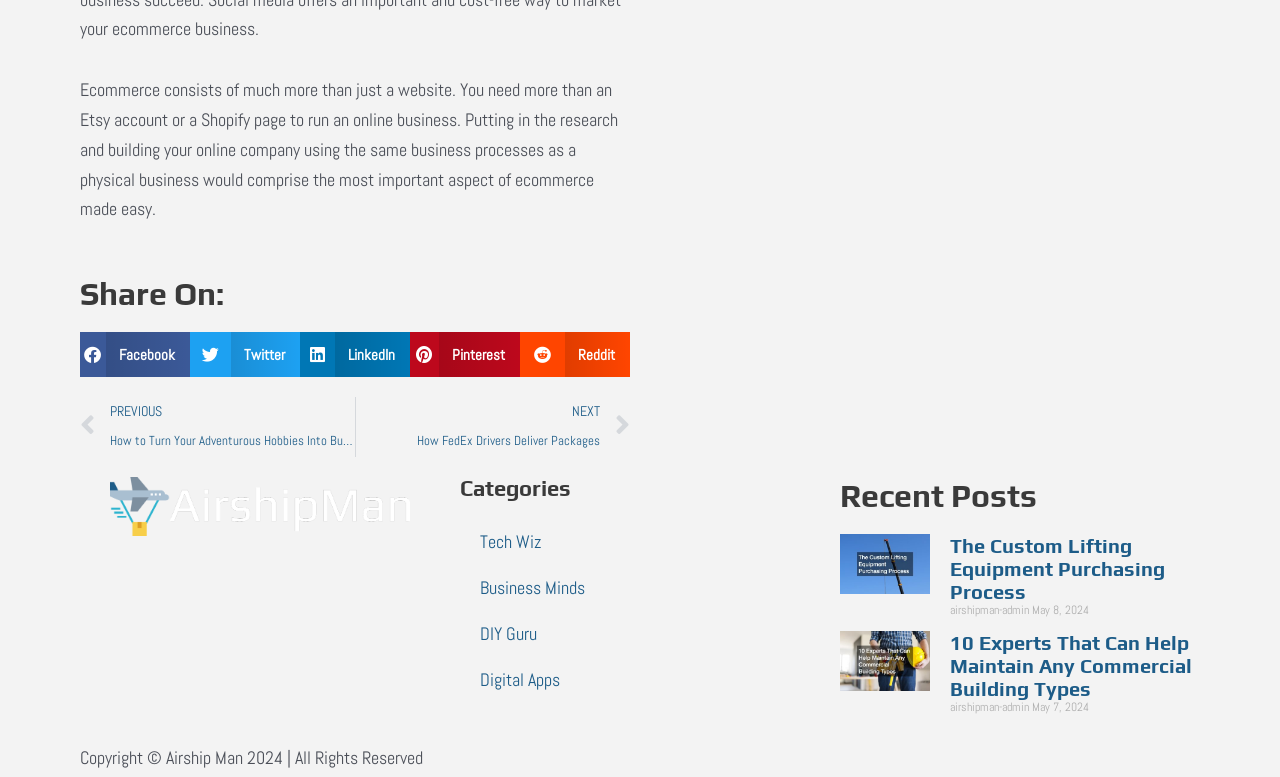Find the bounding box coordinates for the area that must be clicked to perform this action: "Read previous article".

[0.062, 0.511, 0.277, 0.588]